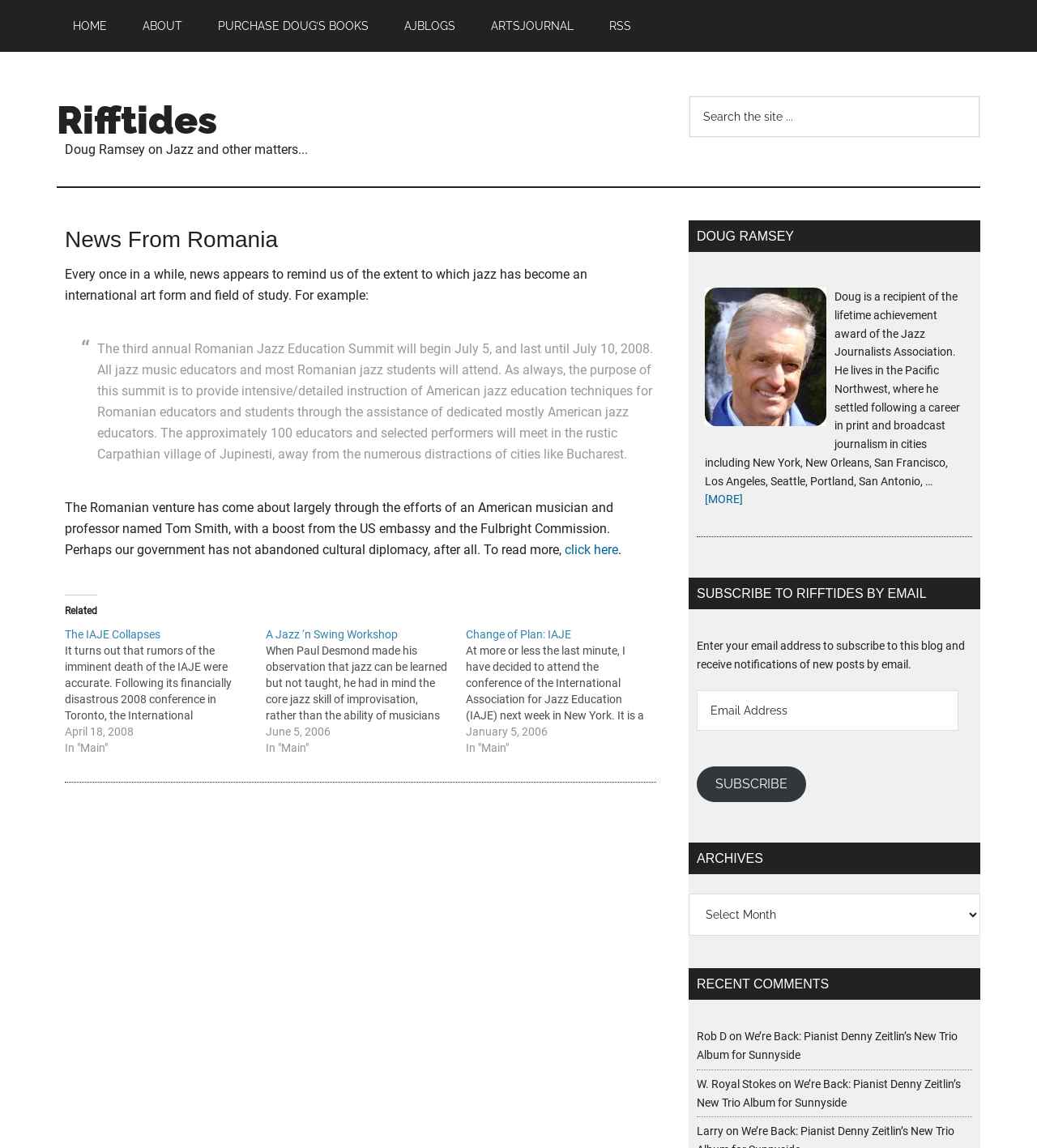Please find and provide the title of the webpage.

News From Romania